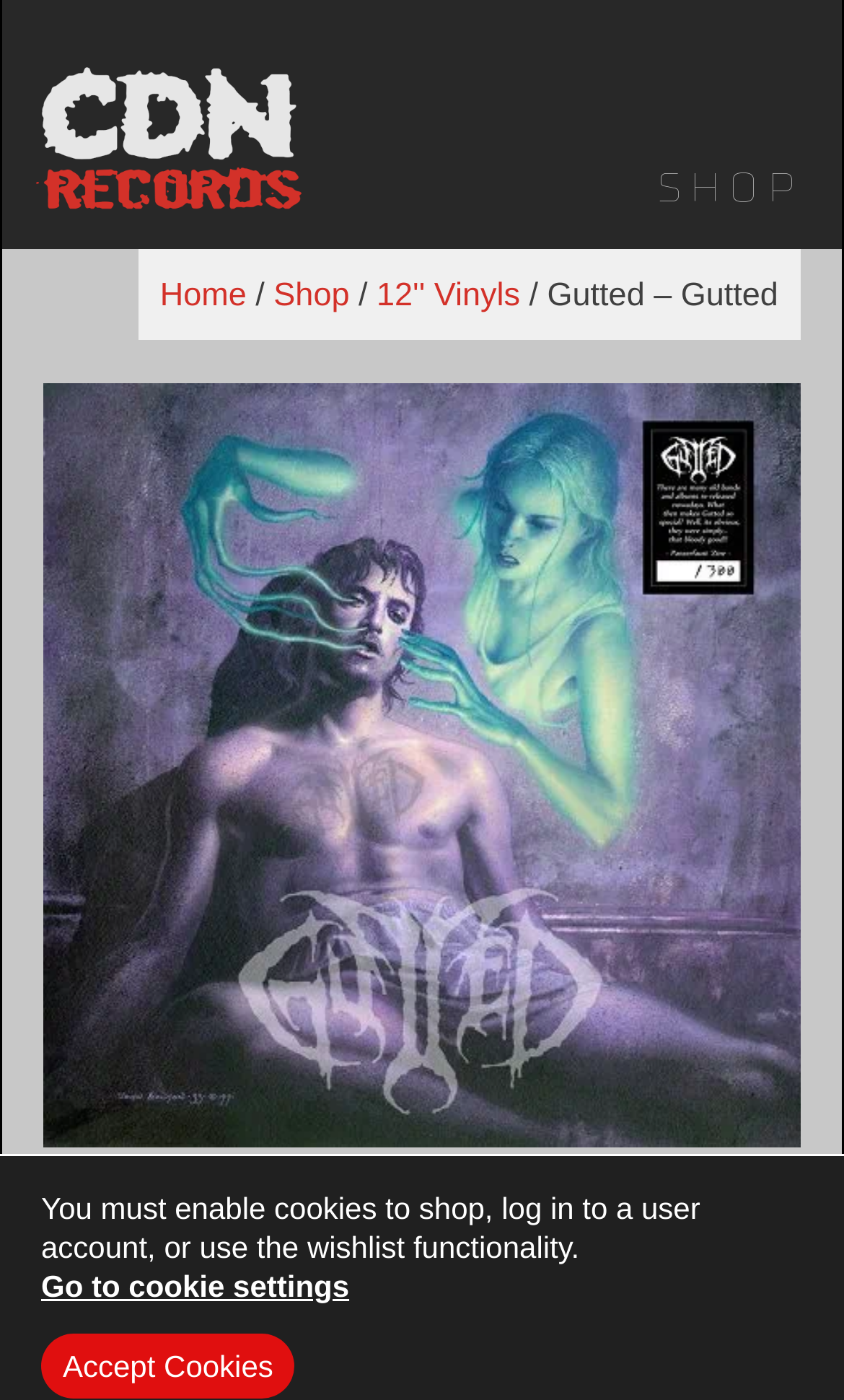Find the bounding box coordinates of the area to click in order to follow the instruction: "Browse 12'' Vinyls".

[0.446, 0.198, 0.616, 0.224]